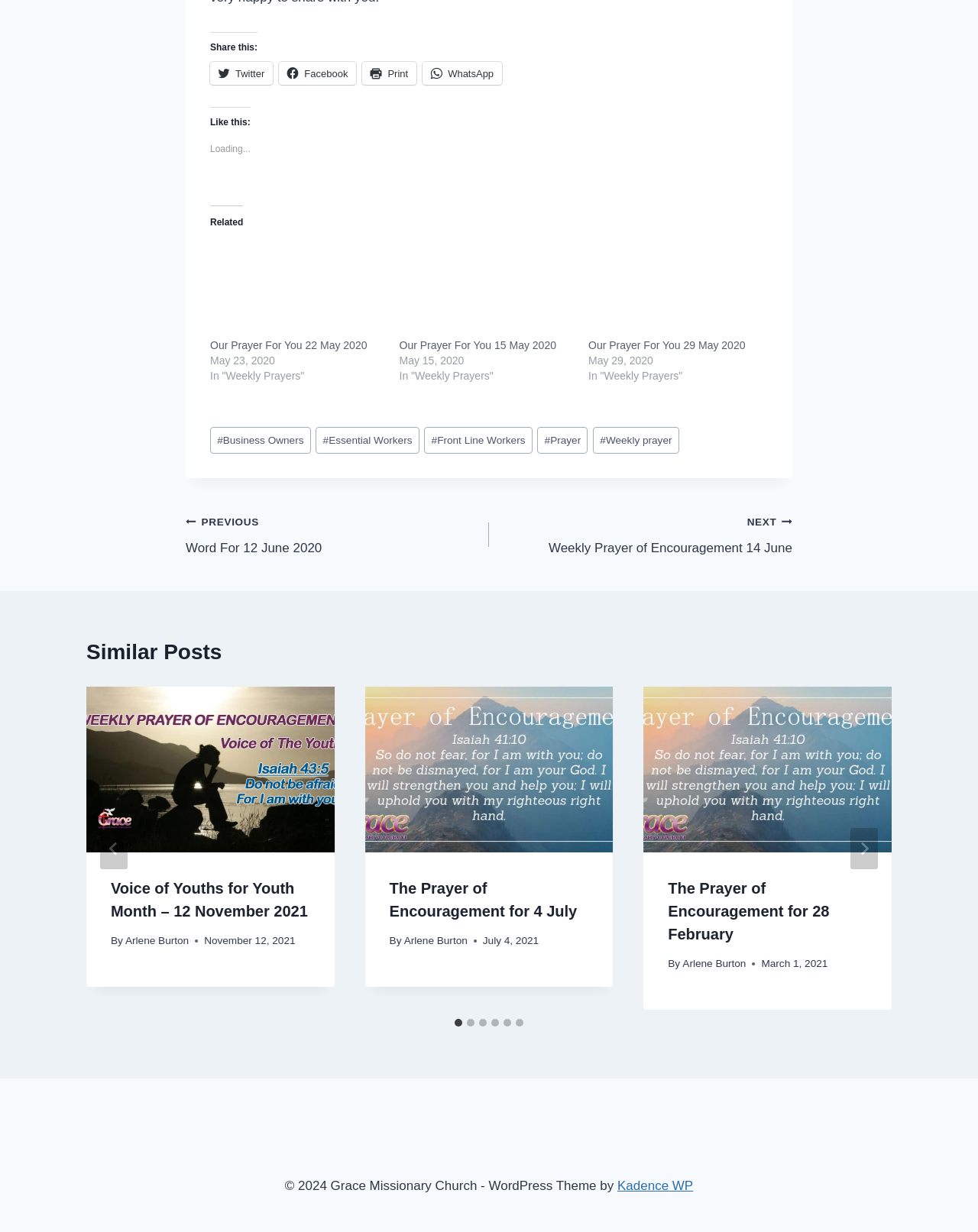How many post tags are listed in the footer?
Using the visual information from the image, give a one-word or short-phrase answer.

5